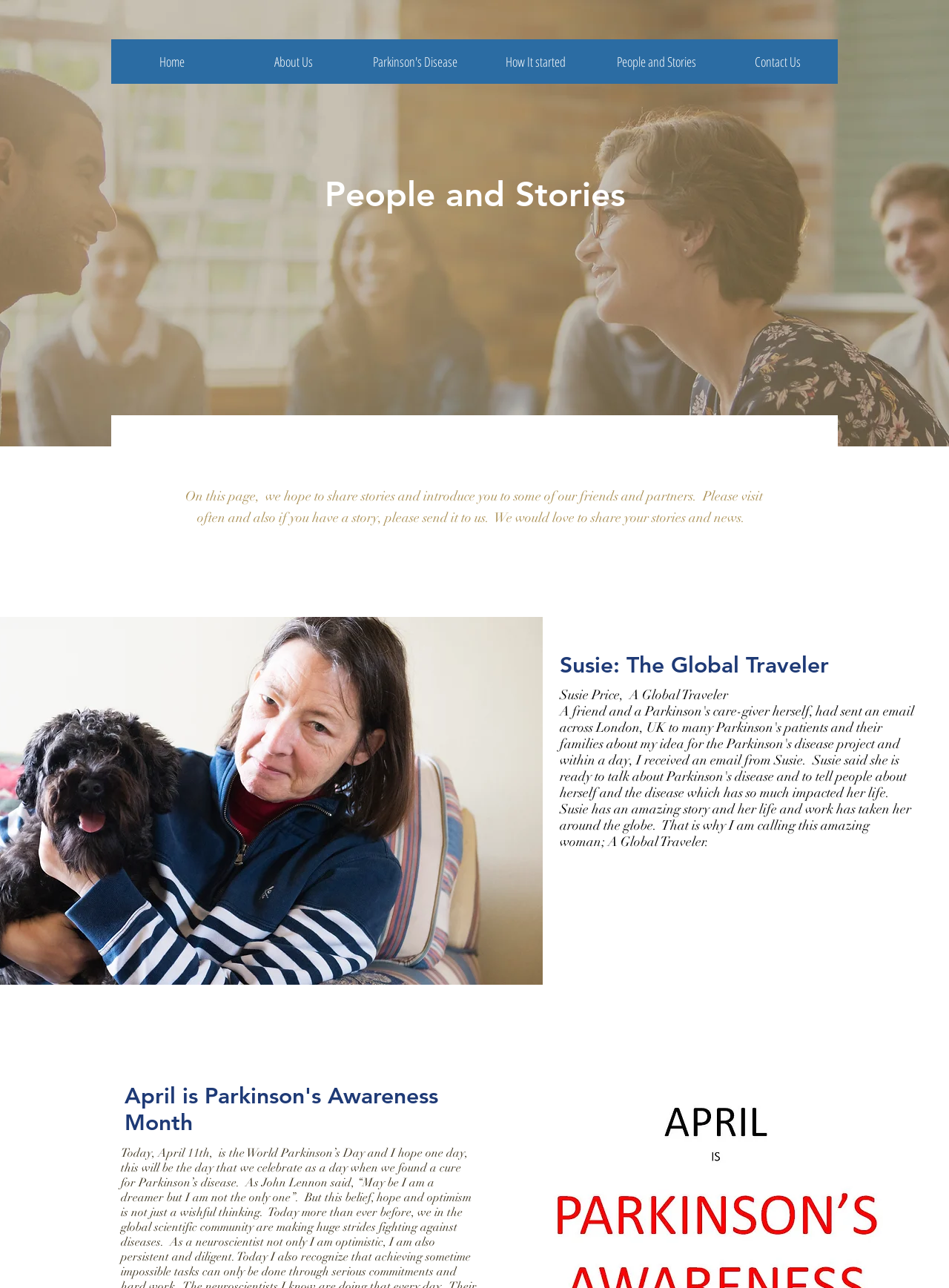Please predict the bounding box coordinates (top-left x, top-left y, bottom-right x, bottom-right y) for the UI element in the screenshot that fits the description: How It started

[0.501, 0.031, 0.628, 0.065]